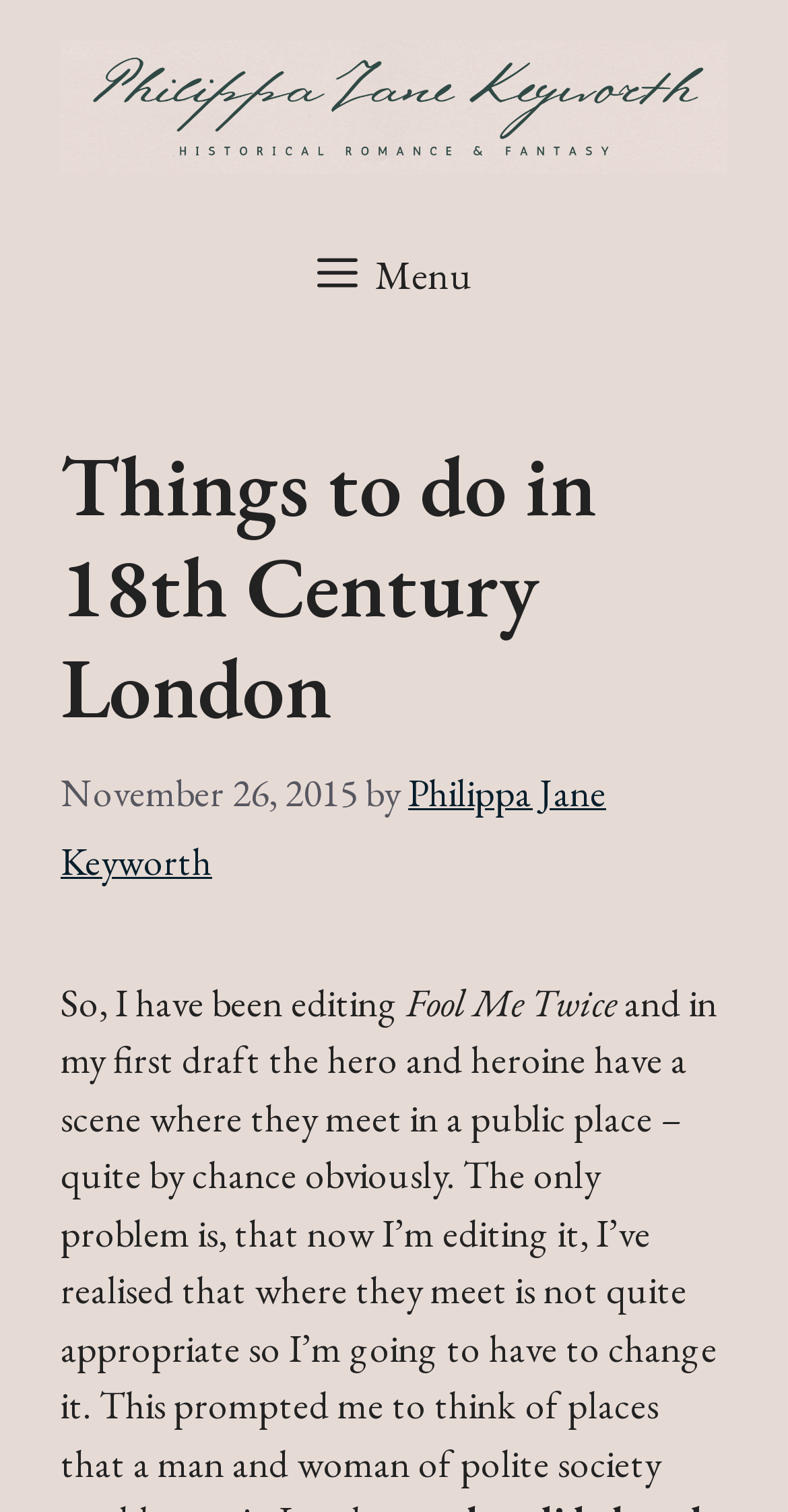Generate a thorough caption detailing the webpage content.

The webpage is about "Things to do in 18th Century London" by Philippa Jane Keyworth. At the top, there is a banner that spans the entire width of the page, containing a link to the author's name, accompanied by an image of Philippa Jane Keyworth. Below the banner, there is a primary navigation menu that also spans the entire width of the page.

The main content of the webpage is divided into sections. The first section is a header that contains the title "Things to do in 18th Century London" in a large font, followed by the date "November 26, 2015" and the author's name "Philippa Jane Keyworth" in a smaller font. 

Below the header, there is a paragraph of text that starts with "So, I have been editing" and continues with "Fool Me Twice". The text is aligned to the left side of the page. There are no other UI elements or images on the page besides the banner image at the top.